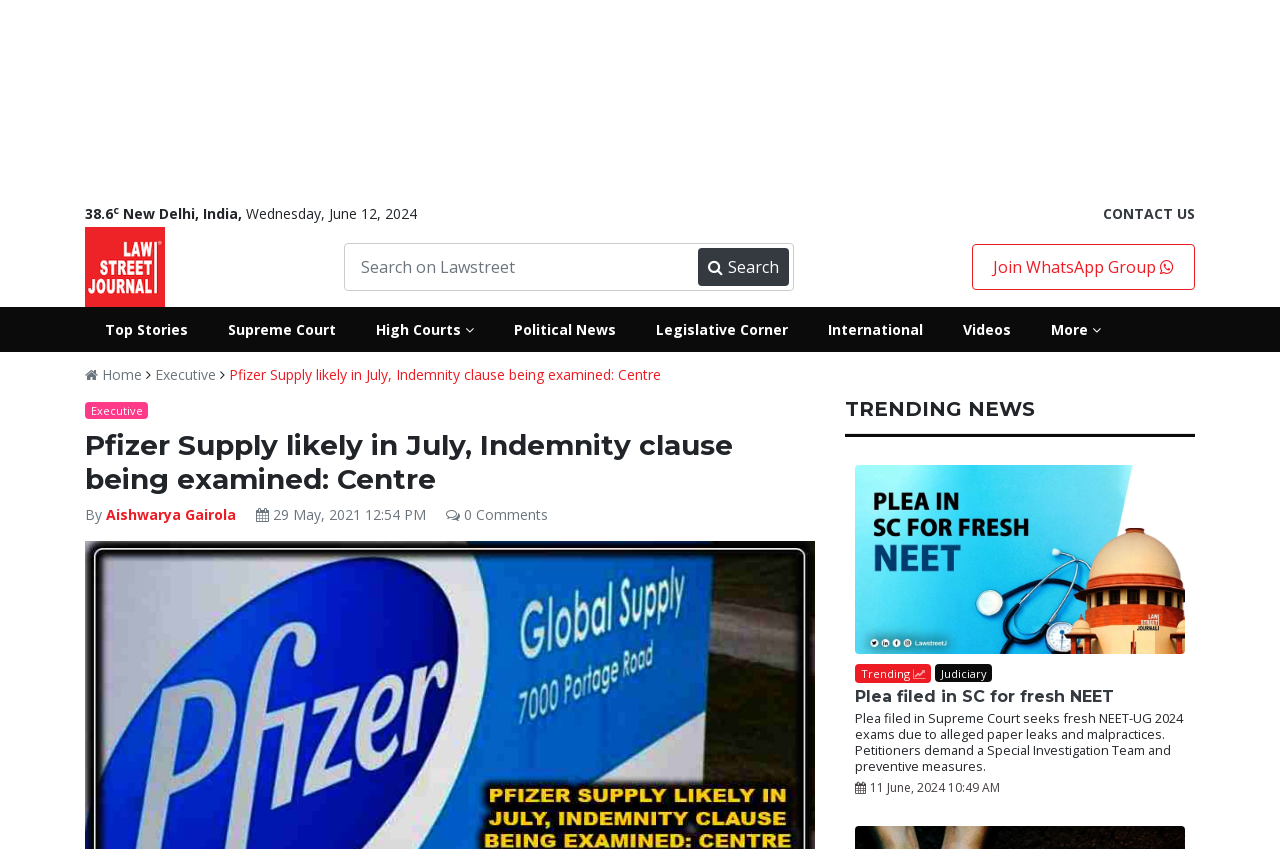Please identify the bounding box coordinates of the element I need to click to follow this instruction: "View Top Stories".

[0.066, 0.362, 0.162, 0.415]